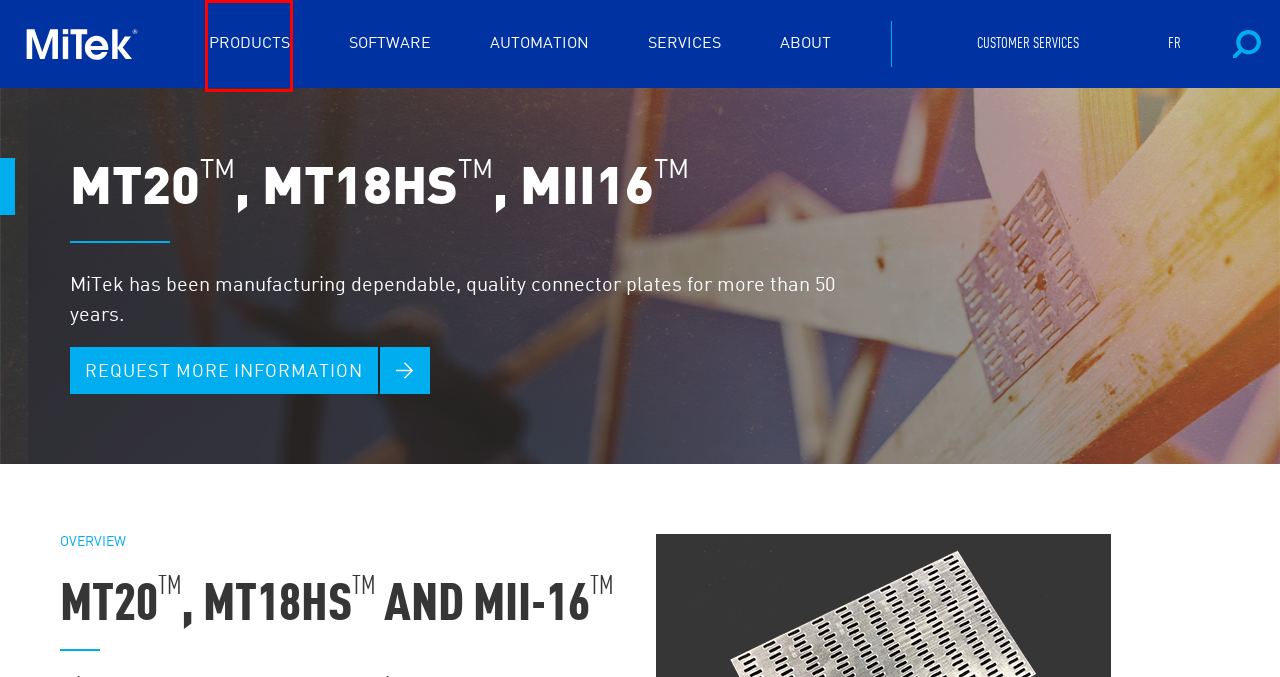Examine the screenshot of the webpage, which has a red bounding box around a UI element. Select the webpage description that best fits the new webpage after the element inside the red bounding box is clicked. Here are the choices:
A. Services - MiTek Canada
B. Machinery - MiTek Canada
C. Component Manufacturers - MiTek Canada
D. Customer Services - MiTek Canada
E. Company - MiTek Canada
F. Products - MiTek Canada
G. Engineers - Architects - MiTek Canada
H. Software - MiTek Canada

F